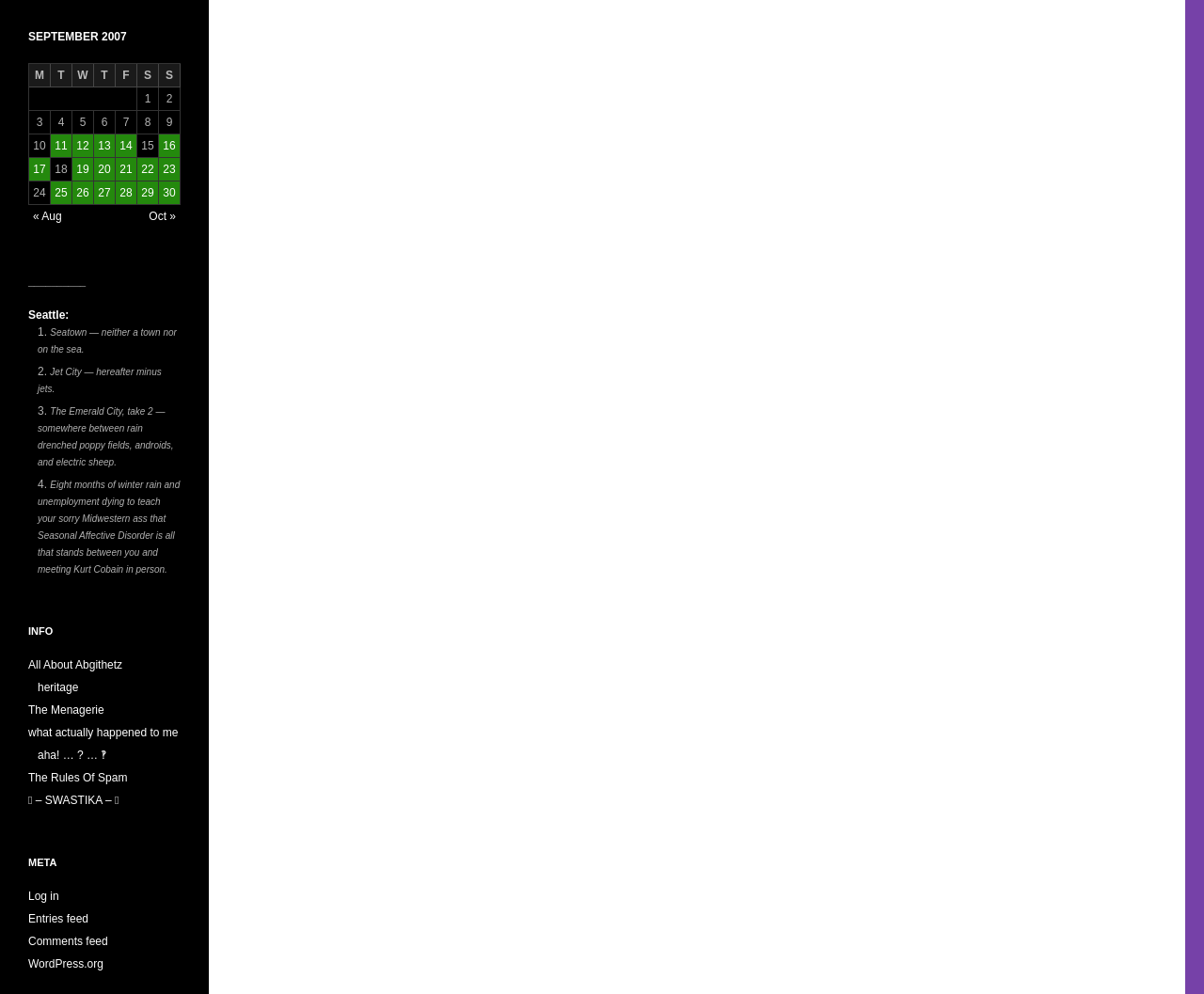Use a single word or phrase to answer the following:
How many days are listed in the table?

30